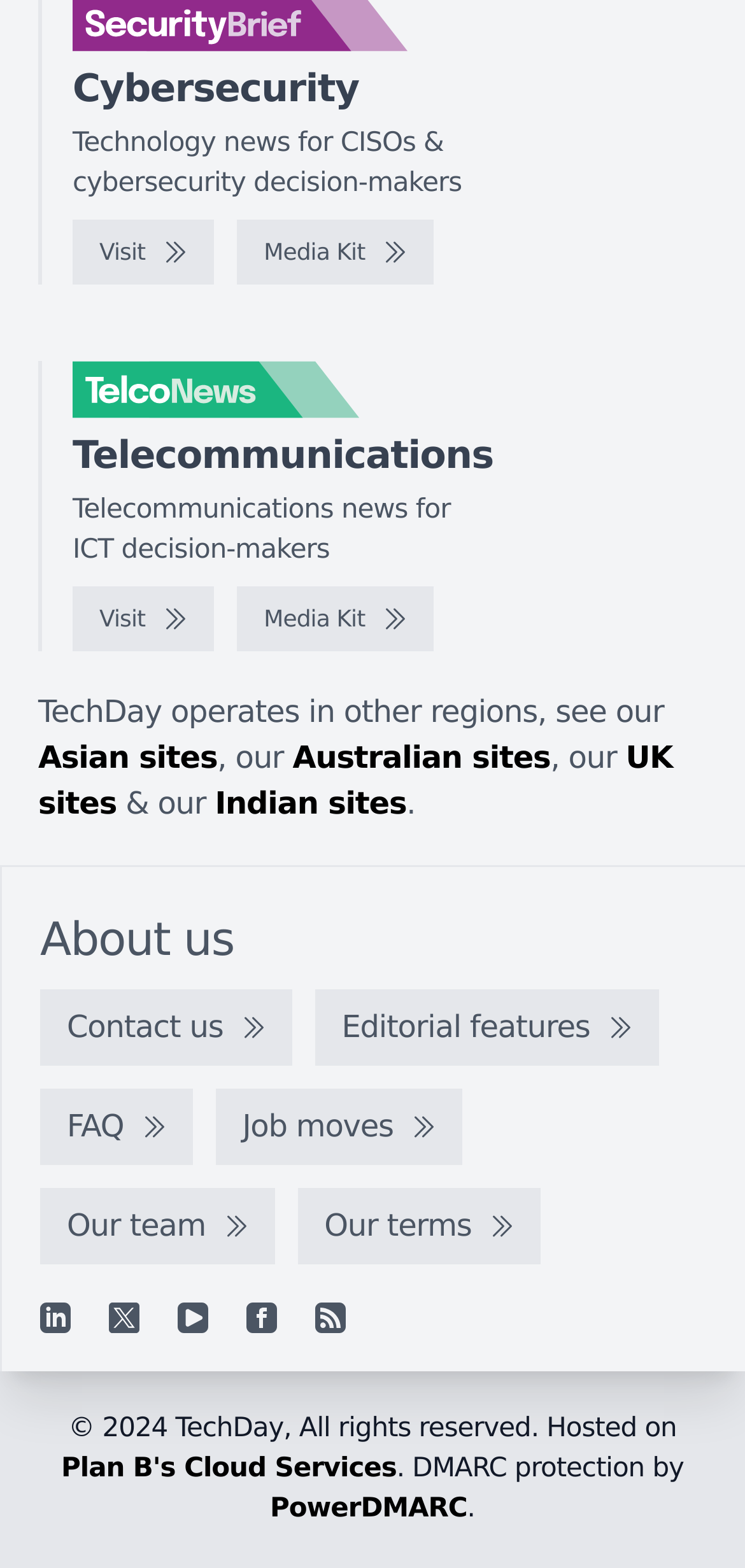What is the main topic of this website?
Based on the image, provide a one-word or brief-phrase response.

Cybersecurity and Technology